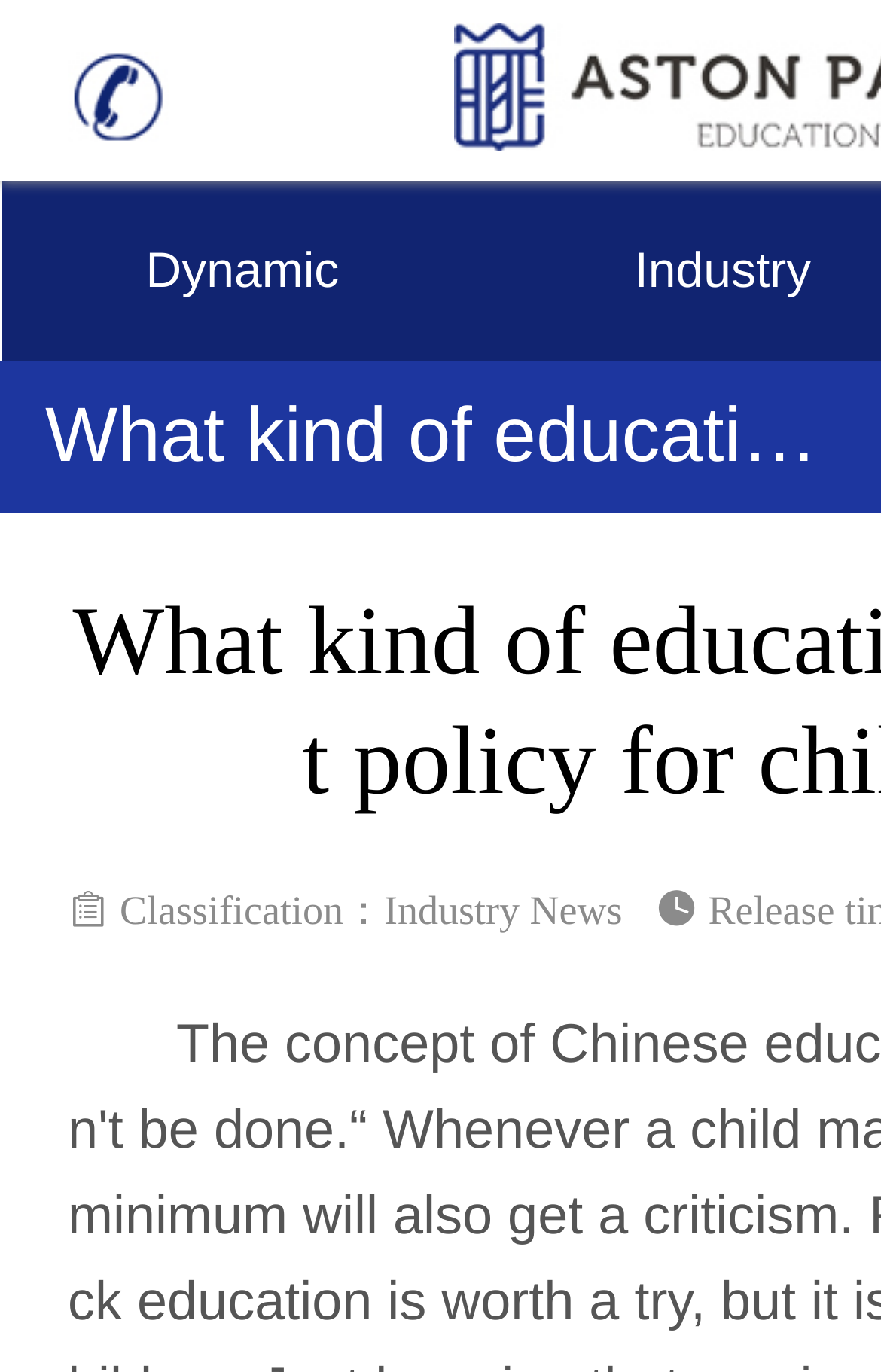Locate the heading on the webpage and return its text.

What kind of education is the best policy for children? 